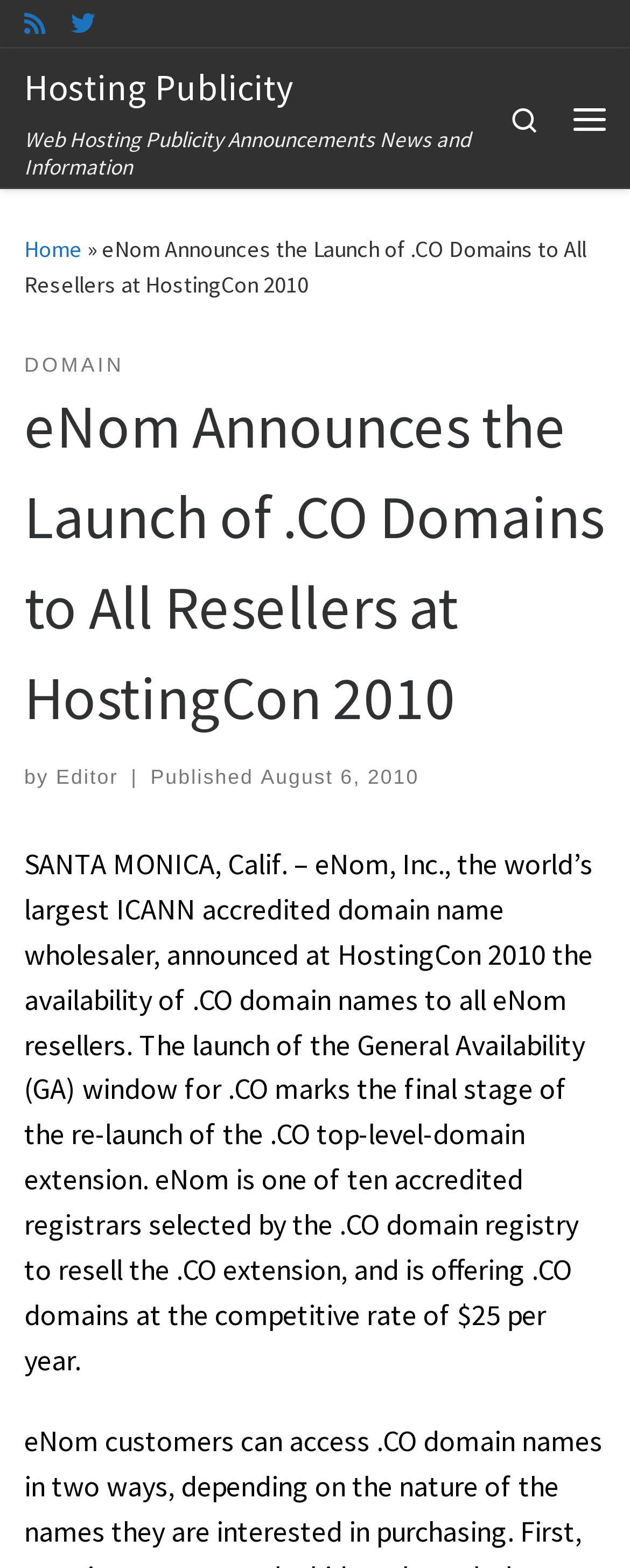Using details from the image, please answer the following question comprehensively:
Where was the announcement made?

The webpage content states that eNom announced the availability of .CO domain names to all eNom resellers at HostingCon 2010, which suggests that the announcement was made at this event.